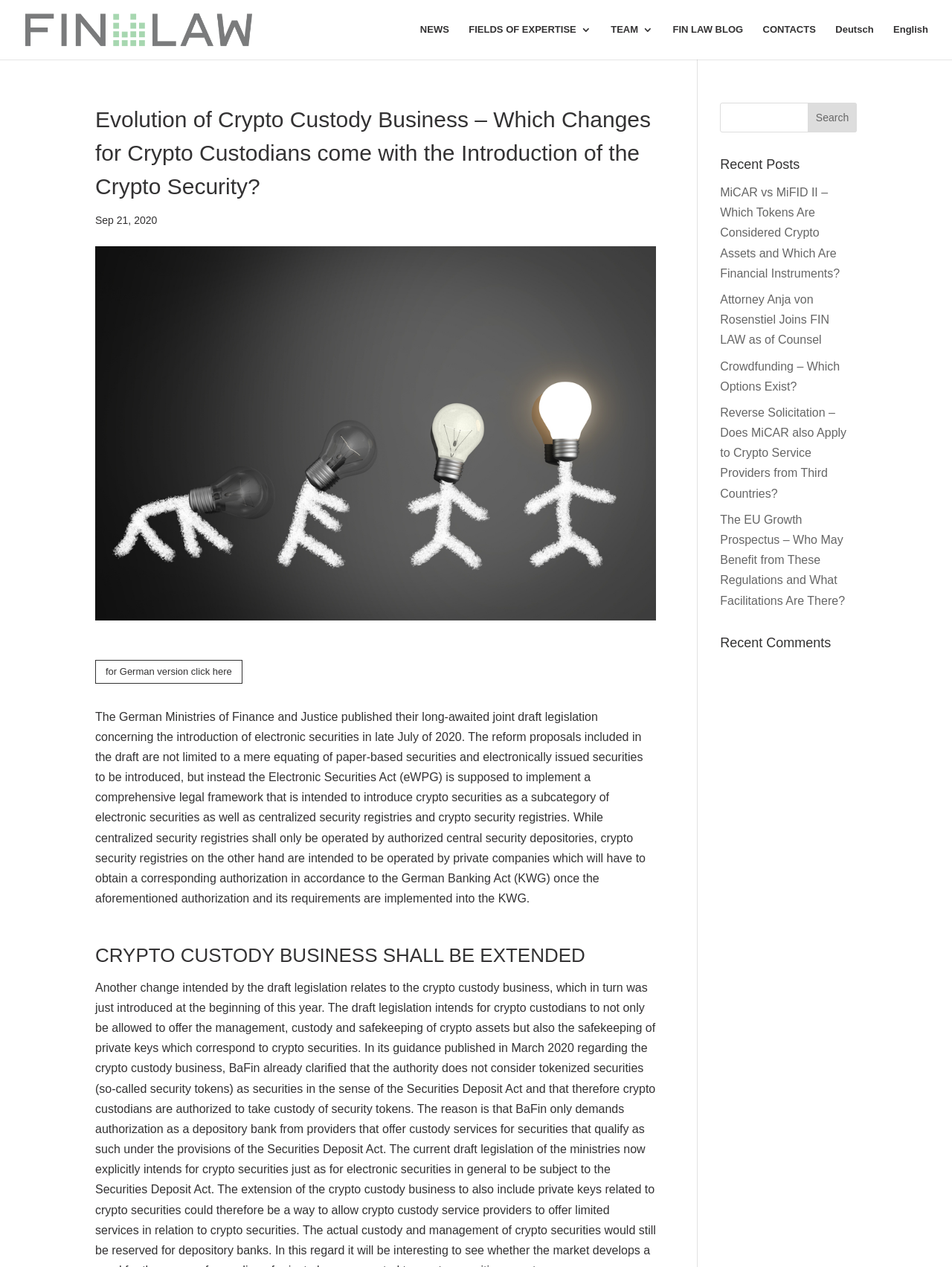Using the element description Crowdfunding – Which Options Exist?, predict the bounding box coordinates for the UI element. Provide the coordinates in (top-left x, top-left y, bottom-right x, bottom-right y) format with values ranging from 0 to 1.

[0.756, 0.284, 0.882, 0.31]